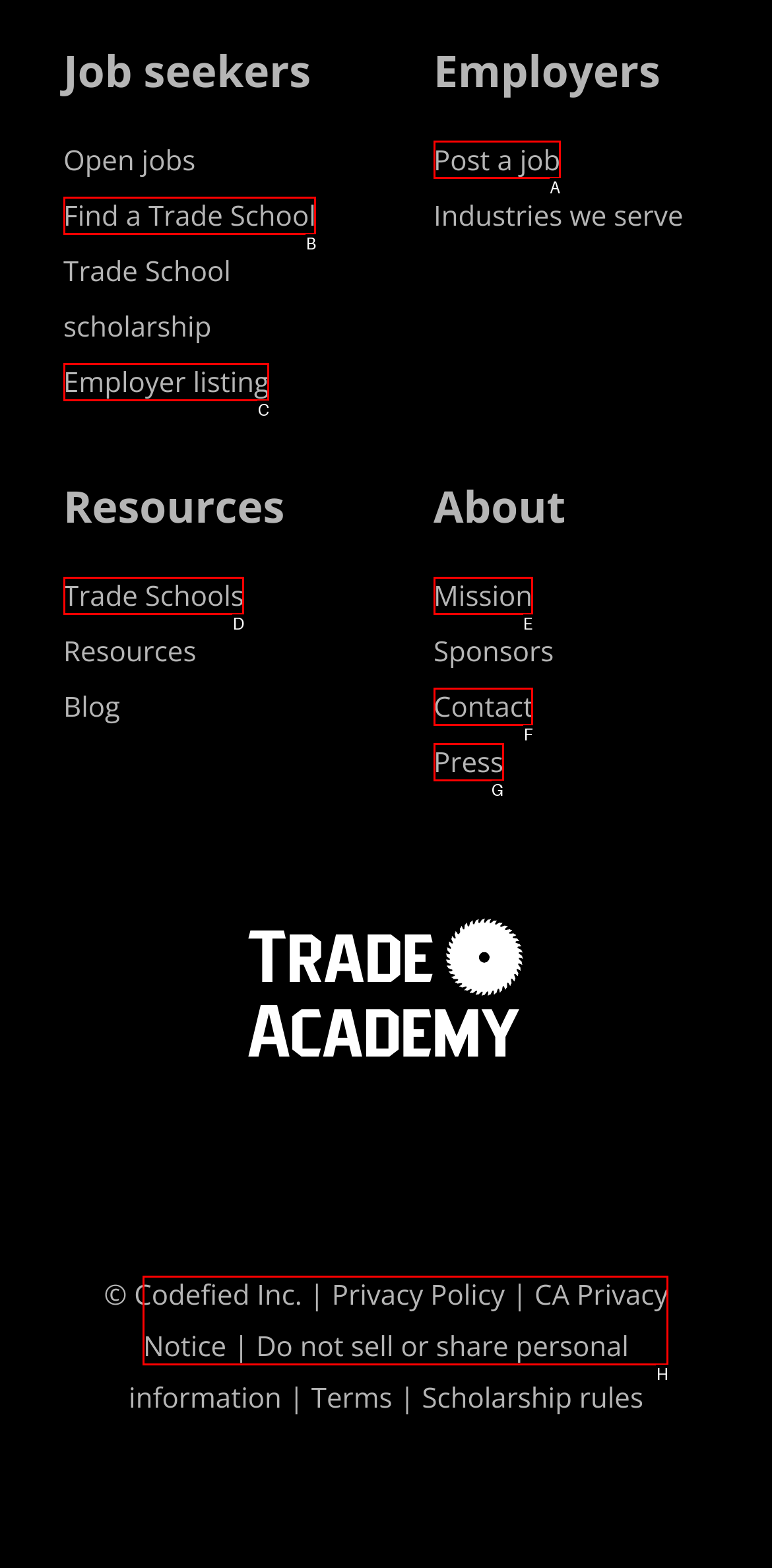For the instruction: Post a job, which HTML element should be clicked?
Respond with the letter of the appropriate option from the choices given.

A